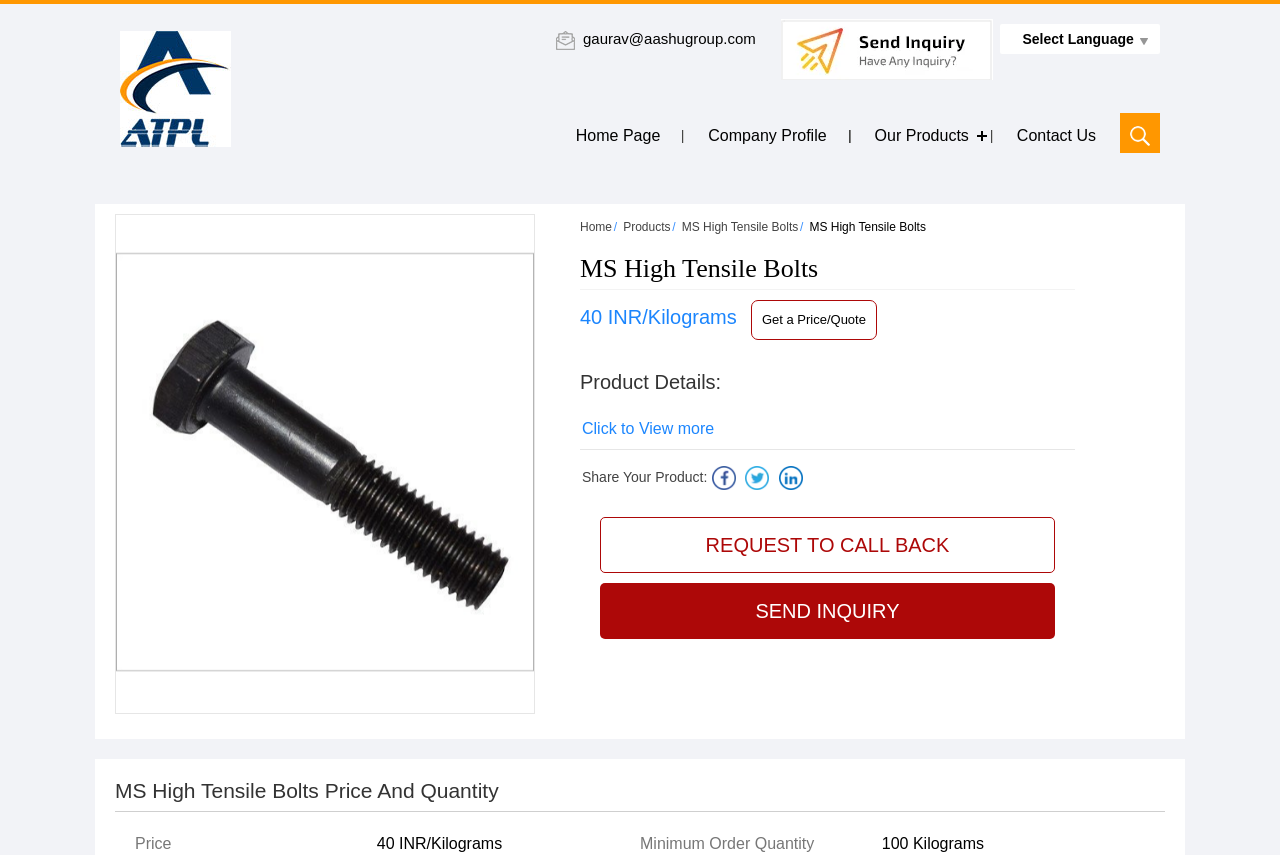What is the price of MS High Tensile Bolts?
Carefully analyze the image and provide a detailed answer to the question.

The price of MS High Tensile Bolts can be found in the product details section, where it is written as '40 INR/Kilograms'.